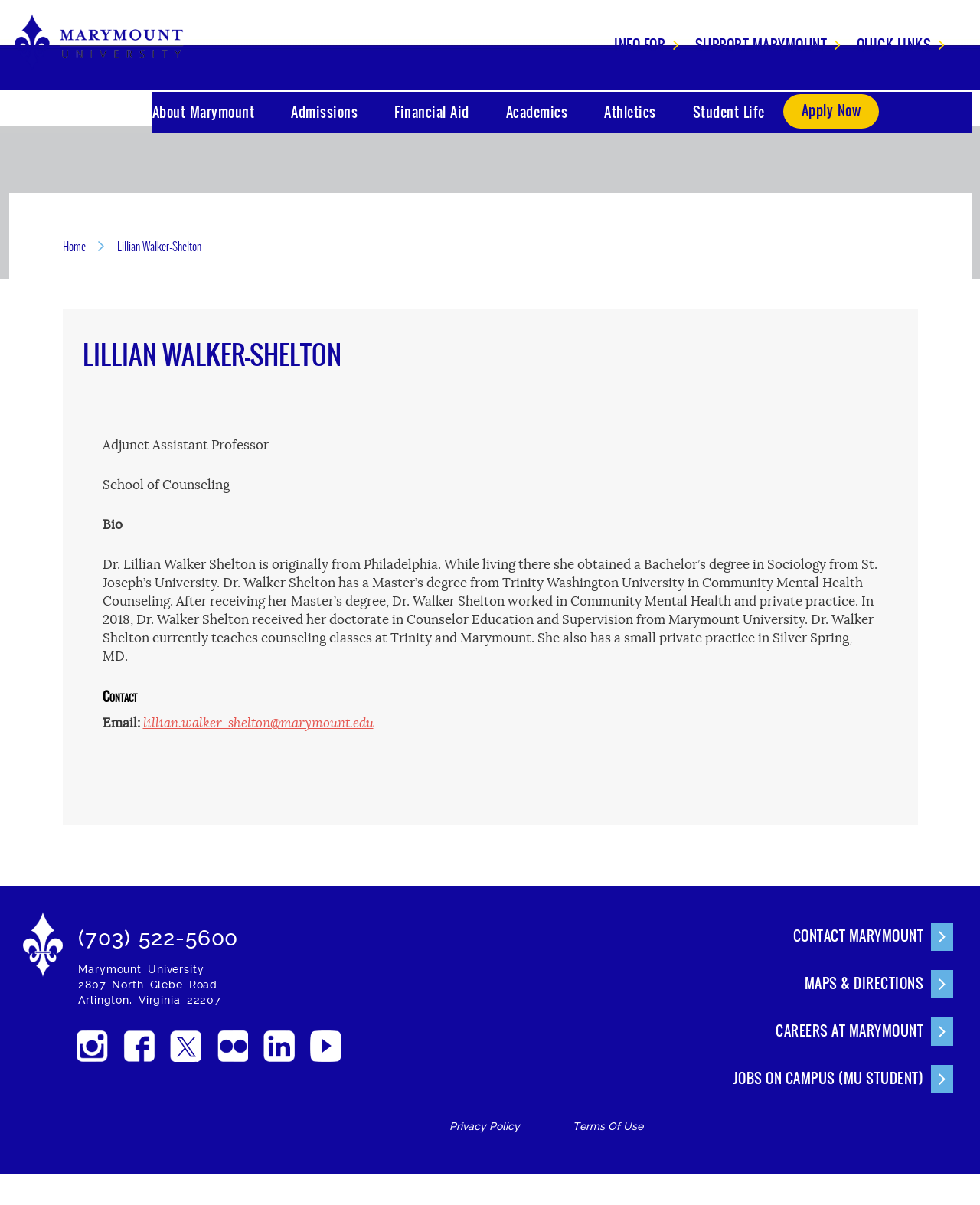Describe the webpage in detail, including text, images, and layout.

The webpage is about Lillian Walker-Shelton, an Adjunct Assistant Professor at Marymount University's School of Counseling. At the top left corner, there is a link to Marymount University's homepage, accompanied by the university's logo. Below this, there are several links to different sections of the university's website, including "INFO FOR", "SUPPORT MARYMOUNT", "QUICK LINKS", "About Marymount", "Admissions", "Financial Aid", "Academics", "Athletics", "Student Life", and "Apply Now".

The main content of the page is divided into two sections. The first section displays Lillian Walker-Shelton's name in a large font, followed by her title and school affiliation. Below this, there is a brief bio that describes her background, education, and work experience.

The second section is labeled "Contact" and provides Lillian Walker-Shelton's email address as a link. Below this, there is a section with the university's contact information, including its address, phone number, and links to its privacy policy and terms of use.

At the bottom of the page, there are several links to other university resources, including "CONTACT MARYMOUNT", "MAPS & DIRECTIONS", "CAREERS AT MARYMOUNT", and "JOBS ON CAMPUS (MU STUDENT)".